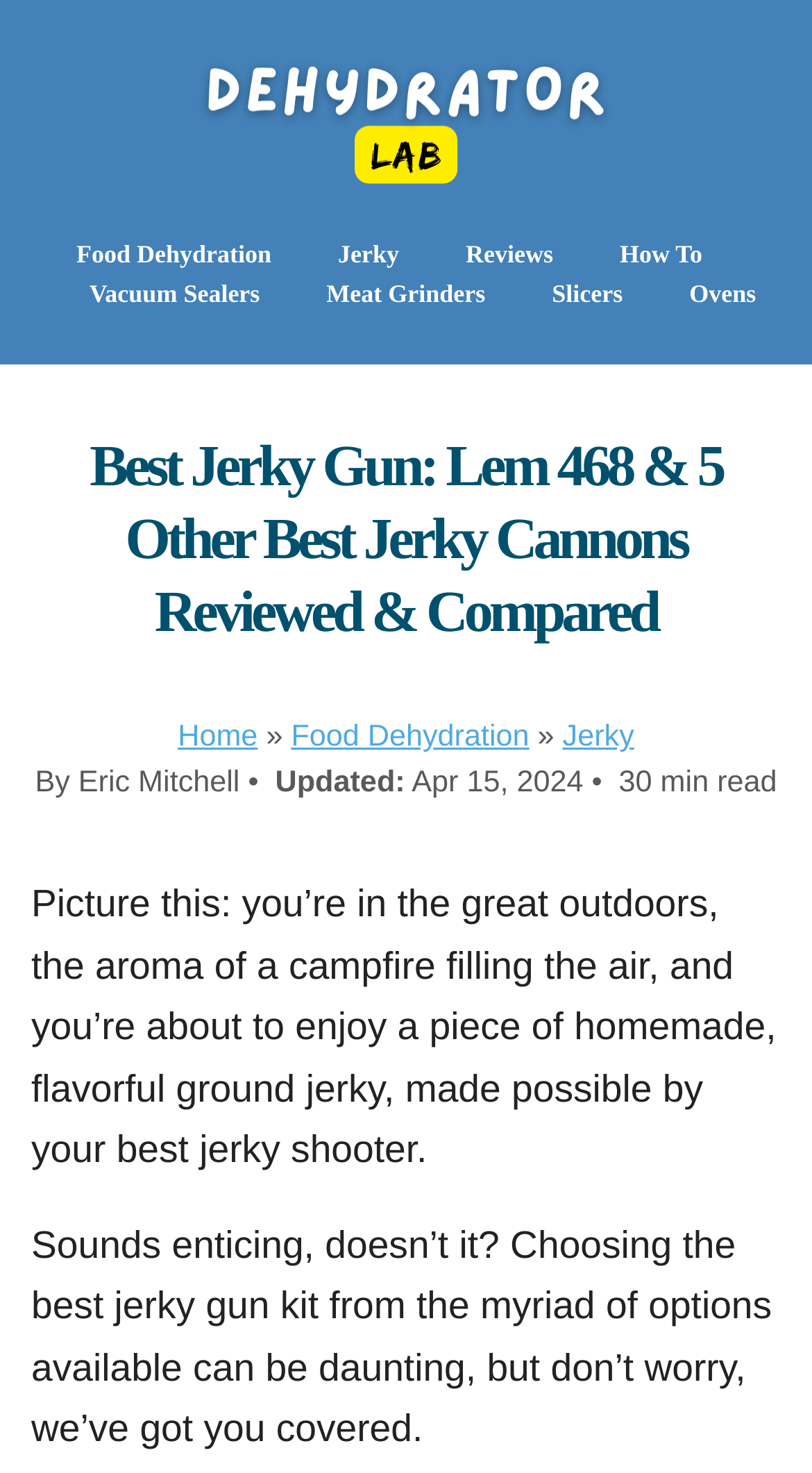Specify the bounding box coordinates of the region I need to click to perform the following instruction: "view June 2015". The coordinates must be four float numbers in the range of 0 to 1, i.e., [left, top, right, bottom].

None